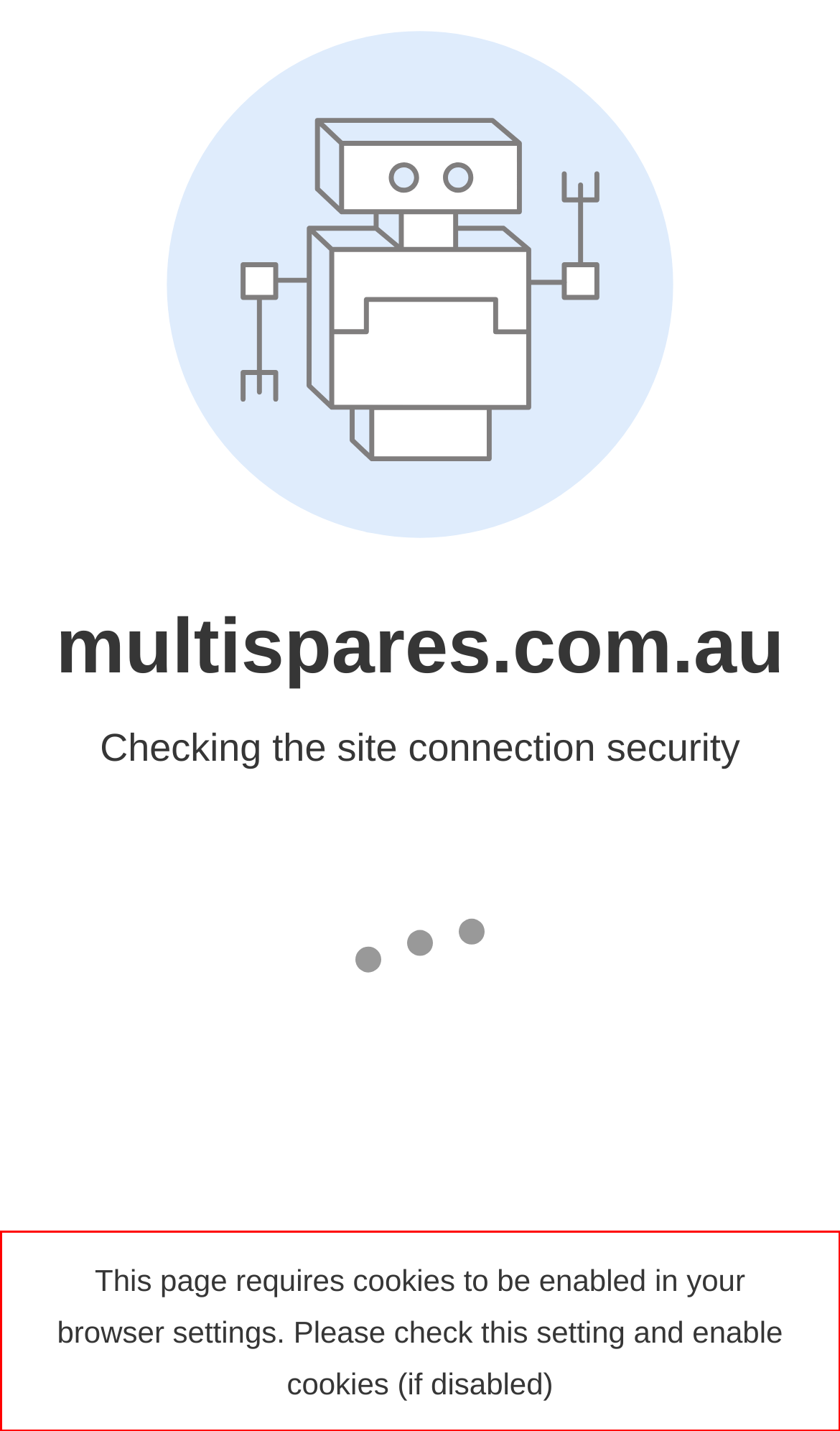In the screenshot of the webpage, find the red bounding box and perform OCR to obtain the text content restricted within this red bounding box.

This page requires cookies to be enabled in your browser settings. Please check this setting and enable cookies (if disabled)